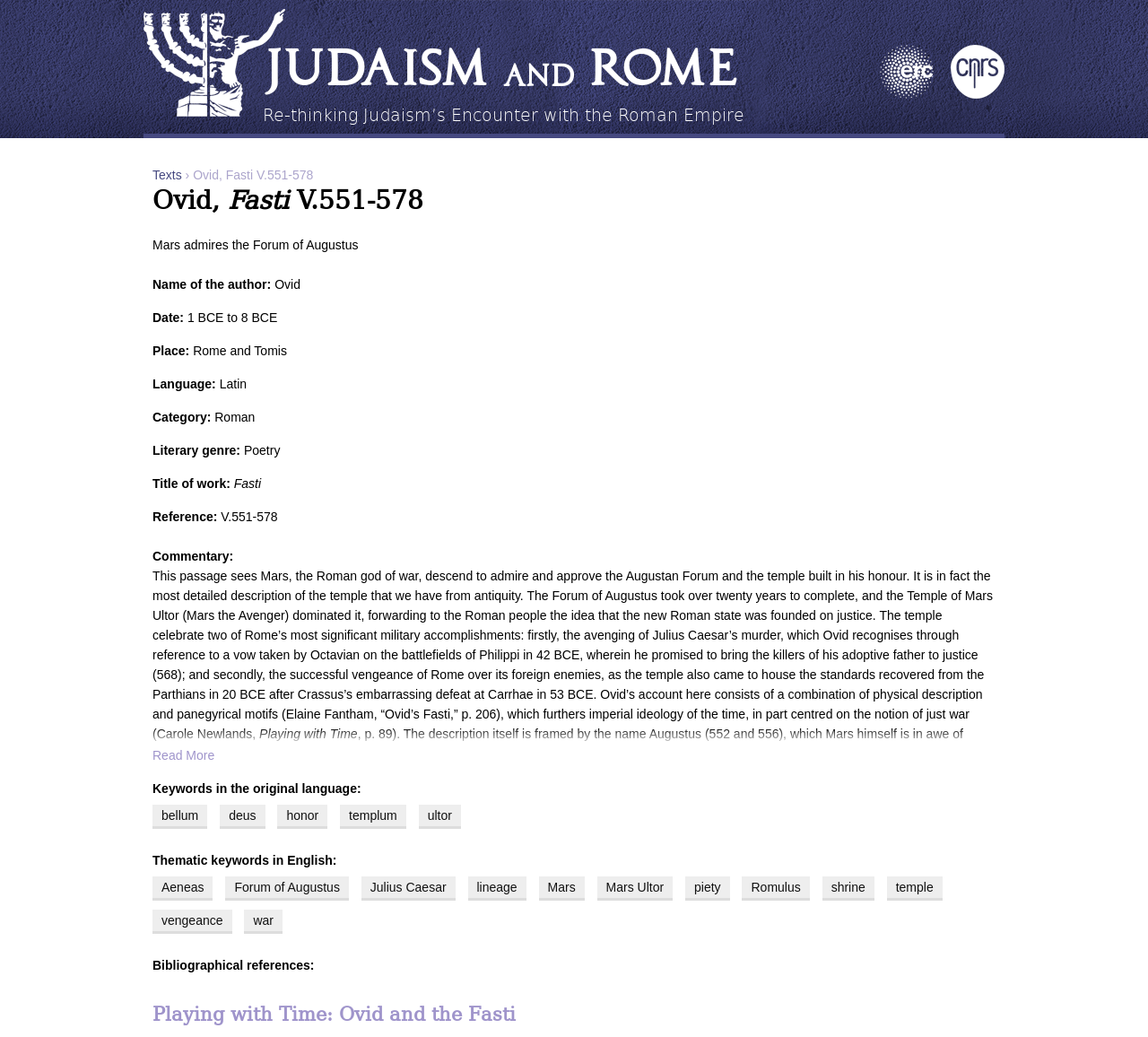Find and specify the bounding box coordinates that correspond to the clickable region for the instruction: "Explore the 'Texts' section".

[0.133, 0.162, 0.158, 0.176]